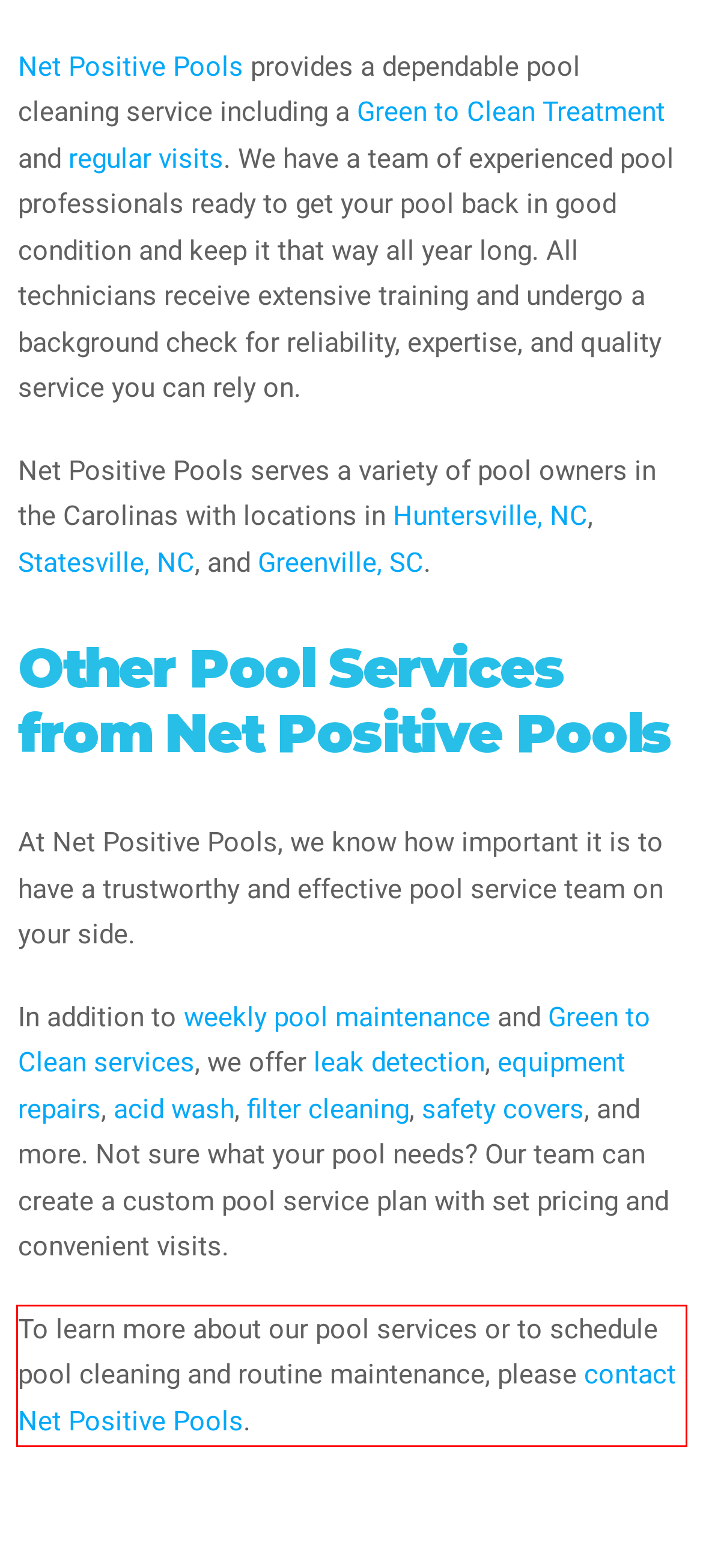Look at the screenshot of the webpage, locate the red rectangle bounding box, and generate the text content that it contains.

To learn more about our pool services or to schedule pool cleaning and routine maintenance, please contact Net Positive Pools.